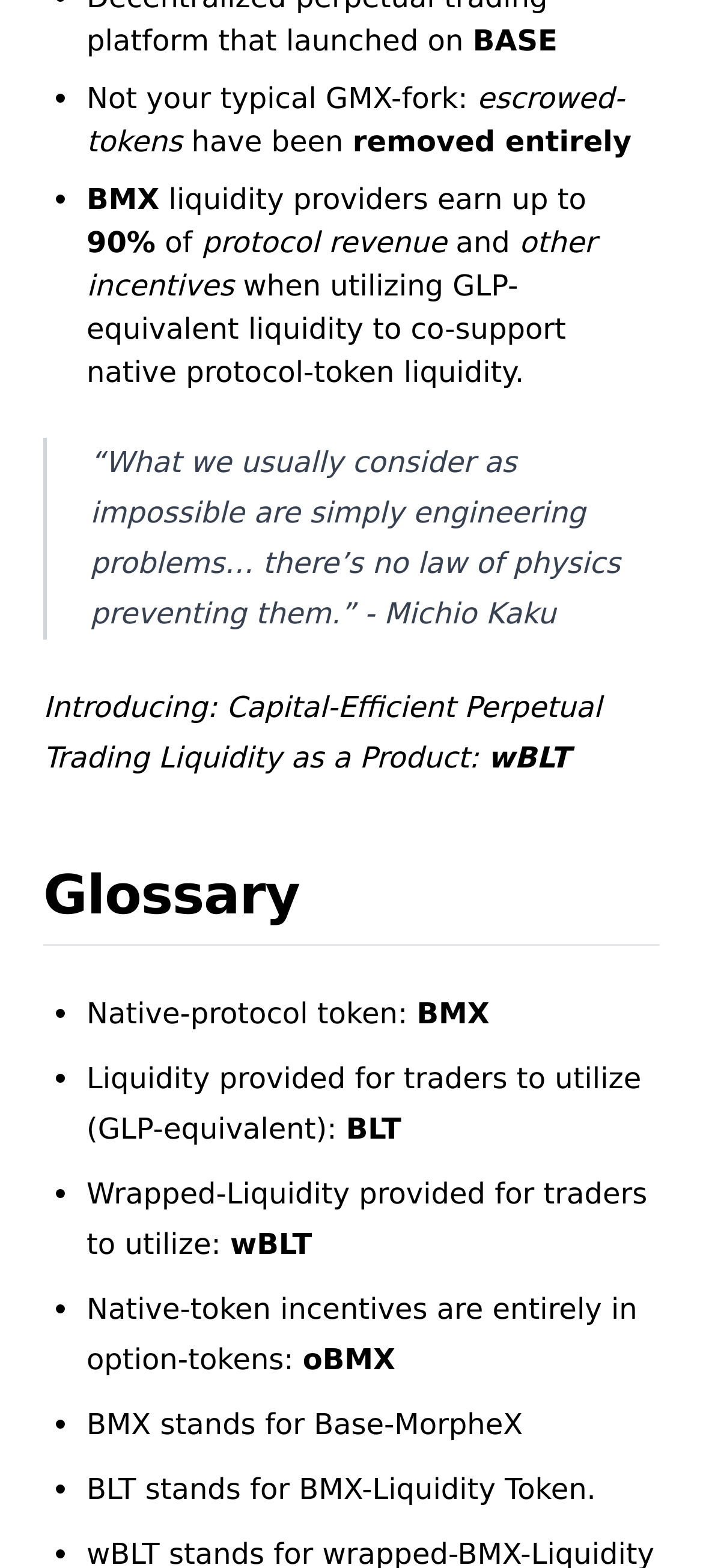Based on the element description: "Risks and Disclaimer", identify the bounding box coordinates for this UI element. The coordinates must be four float numbers between 0 and 1, listed as [left, top, right, bottom].

[0.041, 0.051, 0.928, 0.088]